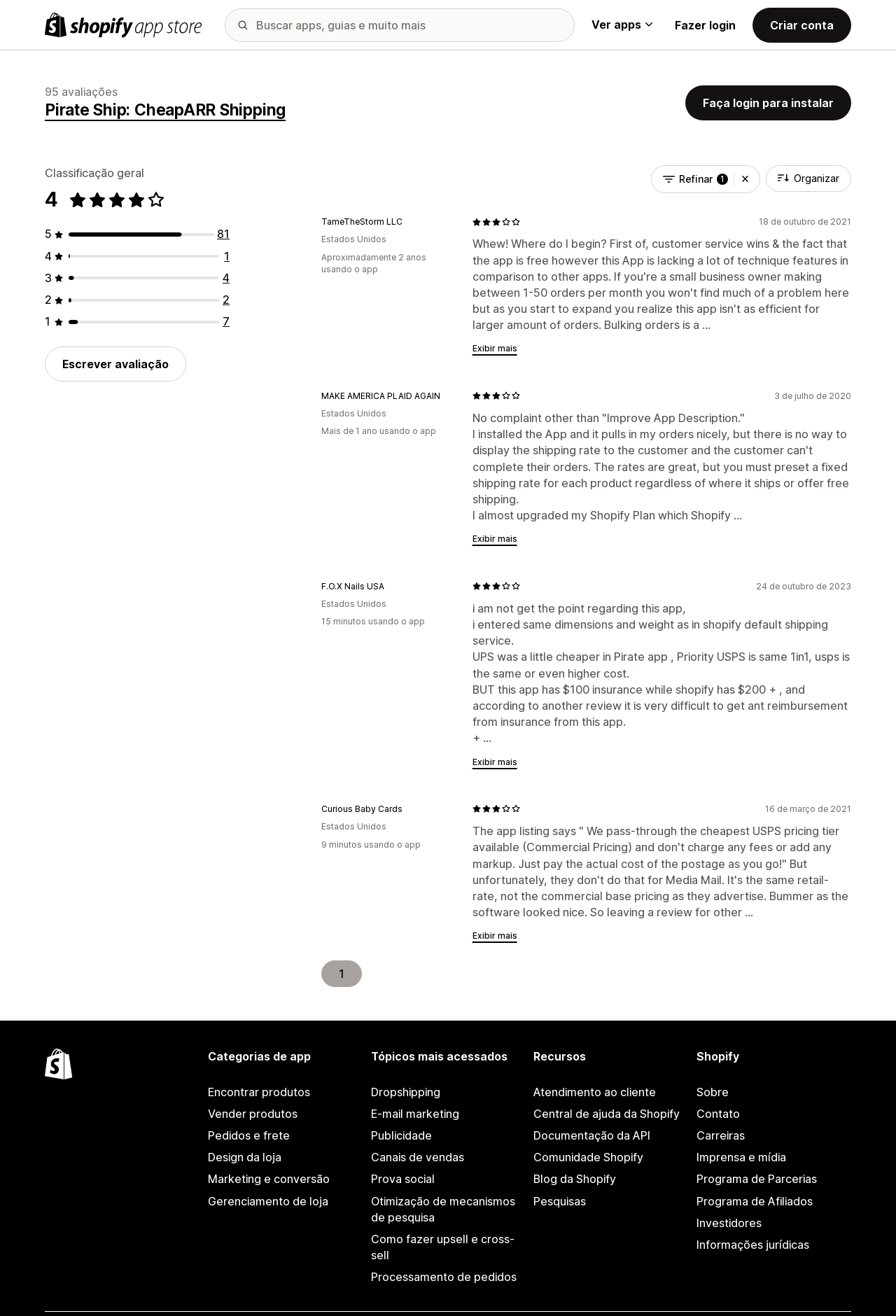Illustrate the webpage with a detailed description.

This webpage is about the Pirate Ship app on the Shopify App Store. At the top, there is a logo of the Shopify App Store, followed by a search box and a button to view apps. On the right side, there are links to log in or create an account.

Below, there is a main section that displays information about the Pirate Ship app. The app's name, "Pirate Ship: CheapARR Shipping", is shown with a rating of 4.0 out of 5 stars, based on 95 reviews. There is a button to log in to install the app.

On the left side, there are links to view all 81 reviews, as well as filters to refine the reviews. Below, there are several reviews from users, each with a rating, date, and text. The reviews are from users with different usernames, such as "TameTheStorm LLC", "MAKE AMERICA PLAID AGAIN", and "F.O.X Nails USA". Each review has a button to show more text.

On the right side, there is a section with a button to refine filters and a combobox to organize the reviews. Below, there is a pagination section with links to navigate through the reviews.

Throughout the page, there are several images, including stars to represent ratings, and a logo of the Pirate Ship app. The overall layout is organized, with clear headings and concise text.